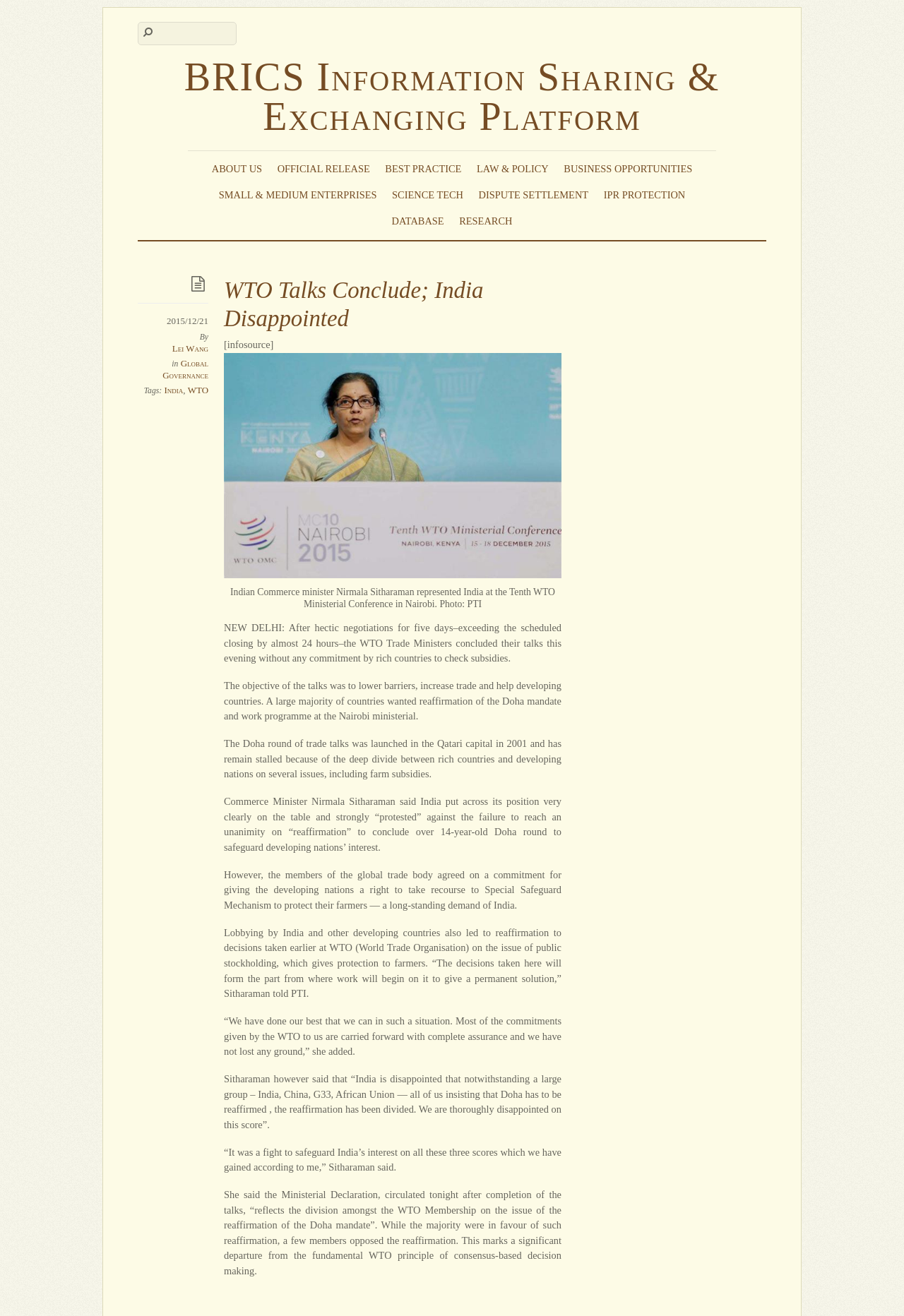Can you find the bounding box coordinates for the UI element given this description: "WTO Talks Conclude; India Disappointed"? Provide the coordinates as four float numbers between 0 and 1: [left, top, right, bottom].

[0.248, 0.211, 0.535, 0.252]